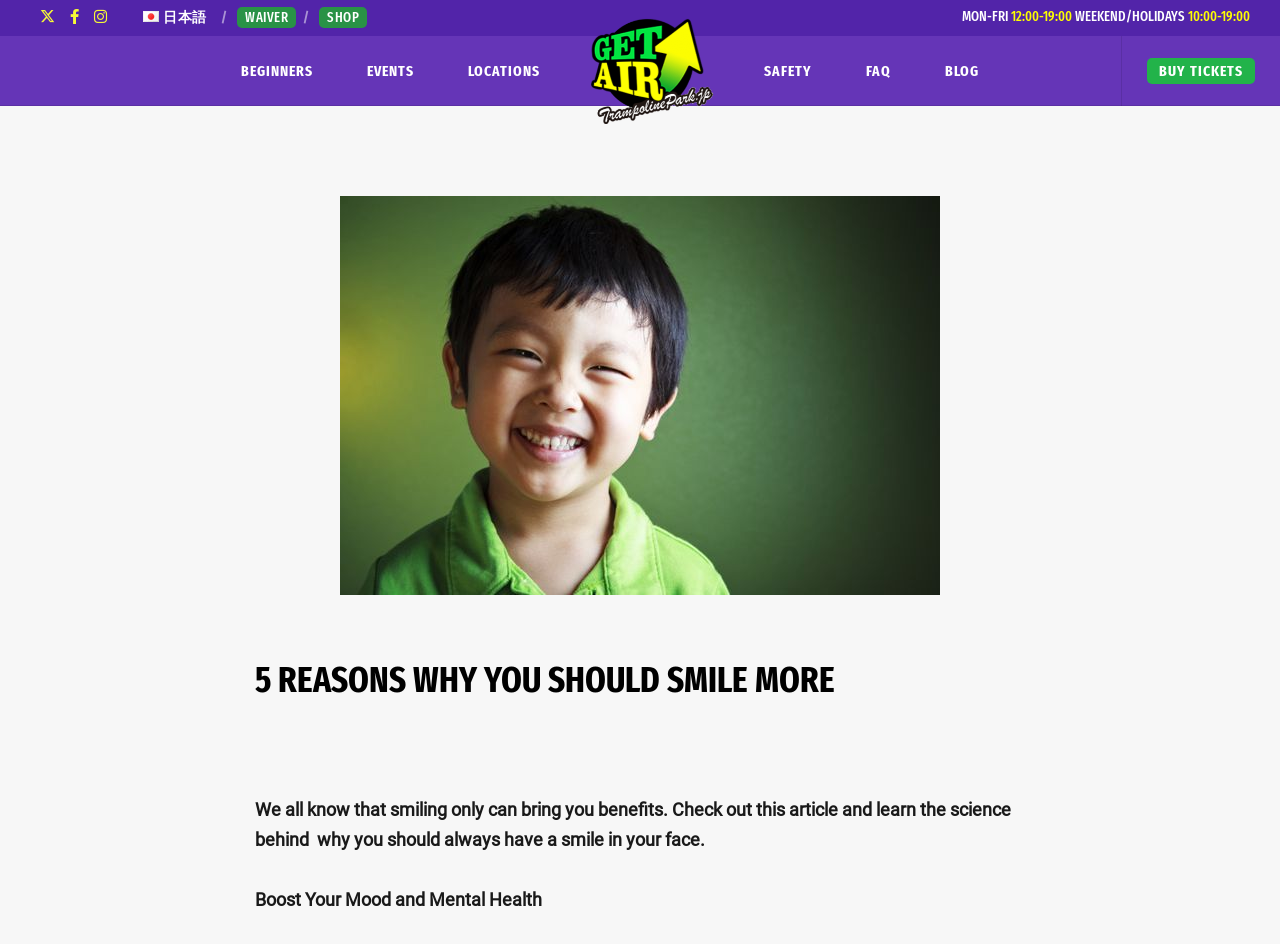Extract the primary headline from the webpage and present its text.

5 REASONS WHY YOU SHOULD SMILE MORE